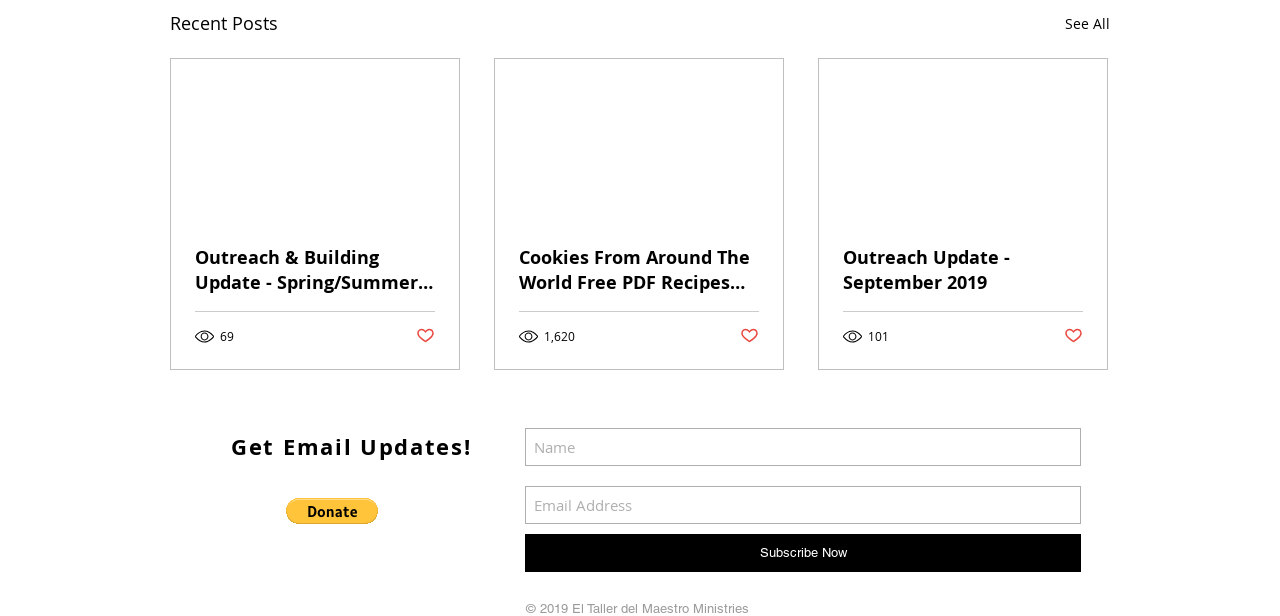Determine the bounding box coordinates for the UI element with the following description: "1,620". The coordinates should be four float numbers between 0 and 1, represented as [left, top, right, bottom].

[0.405, 0.53, 0.451, 0.561]